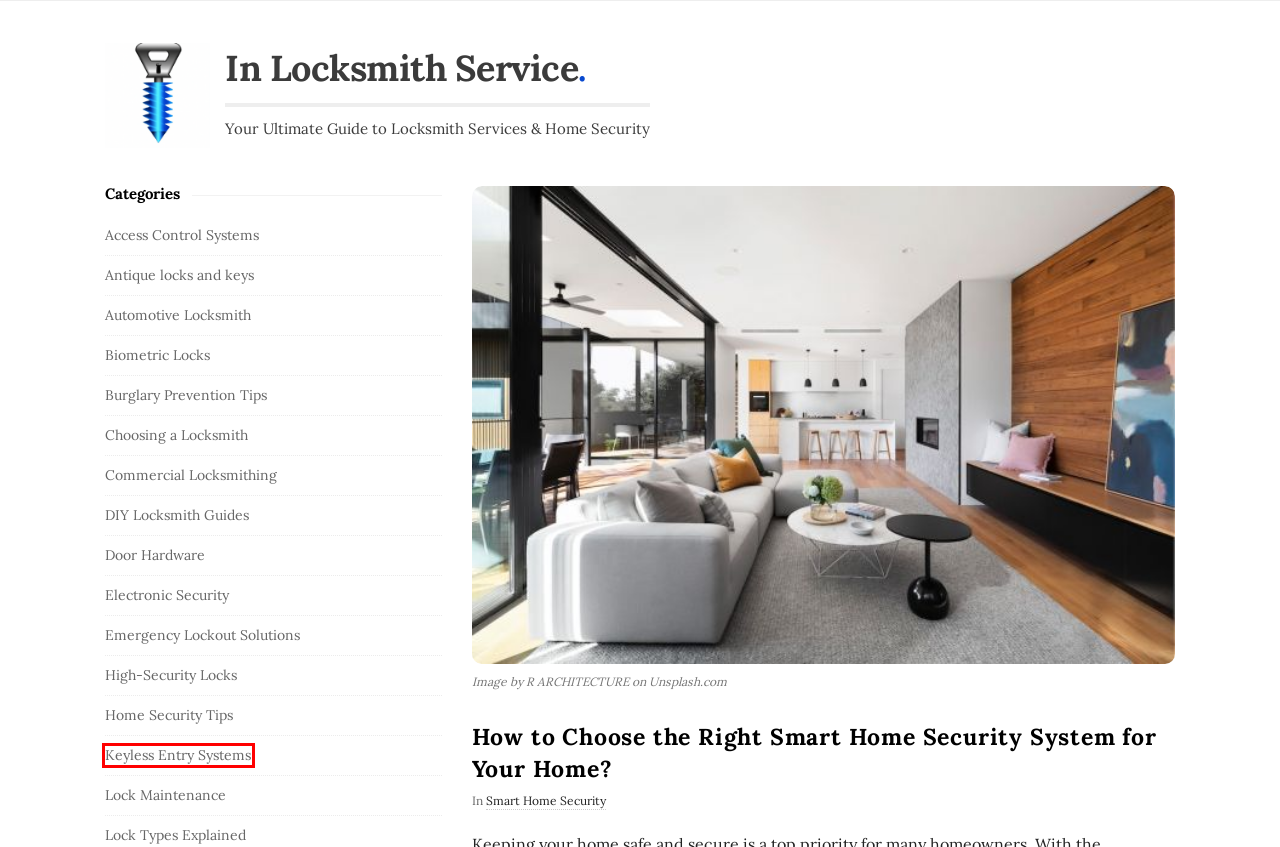Examine the screenshot of the webpage, which includes a red bounding box around an element. Choose the best matching webpage description for the page that will be displayed after clicking the element inside the red bounding box. Here are the candidates:
A. In Locksmith Service: Your Ultimate Guide to Locksmith Services & Home Security
B. Choosing a Locksmith | In Locksmith Service
C. DIY Locksmith Guides | In Locksmith Service
D. Lock Types Explained | In Locksmith Service
E. Access Control Systems | In Locksmith Service
F. High-Security Locks | In Locksmith Service
G. Emergency Lockout Solutions | In Locksmith Service
H. Keyless Entry Systems | In Locksmith Service

H